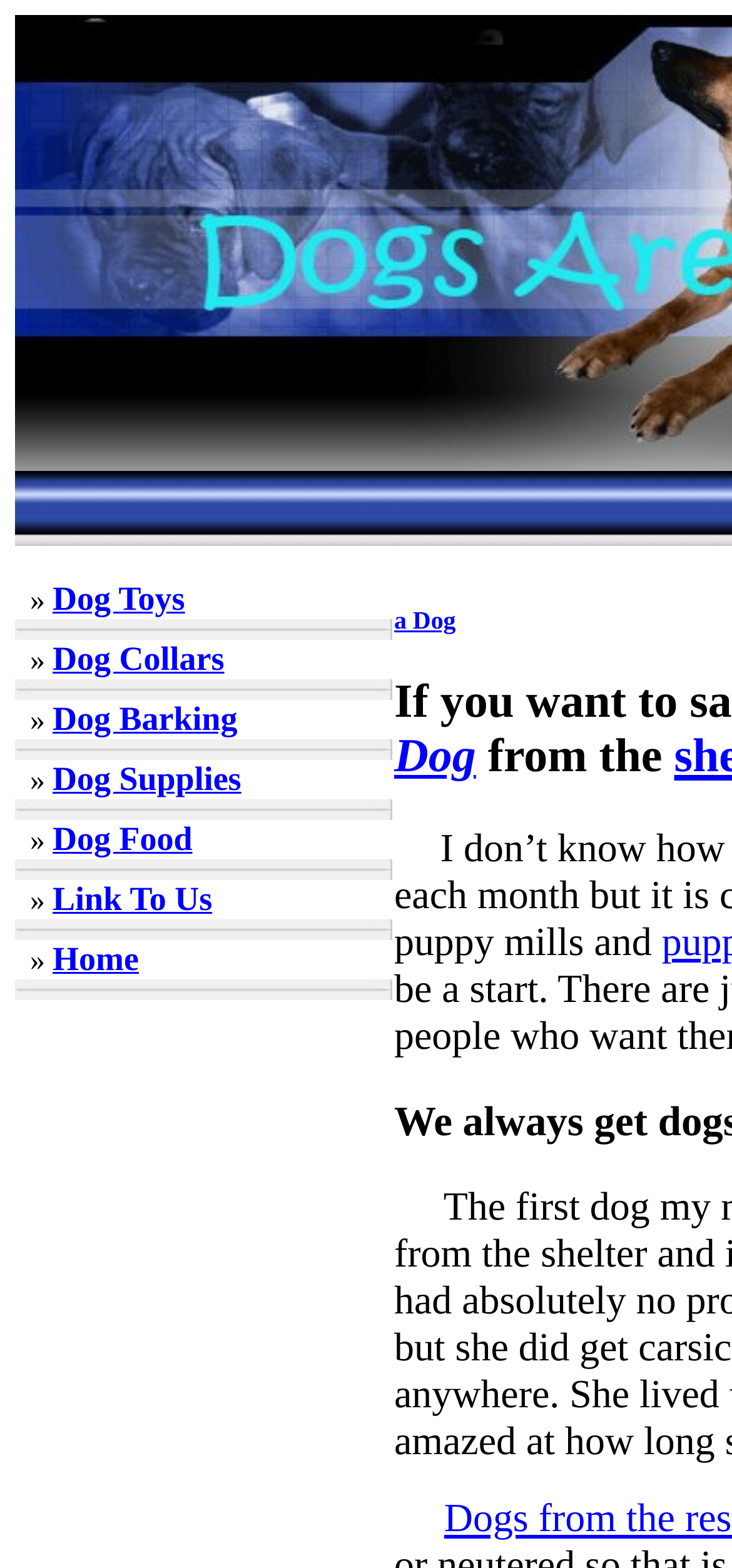Use a single word or phrase to answer the question: 
What is the purpose of the 'Link To Us' link?

To link to the website